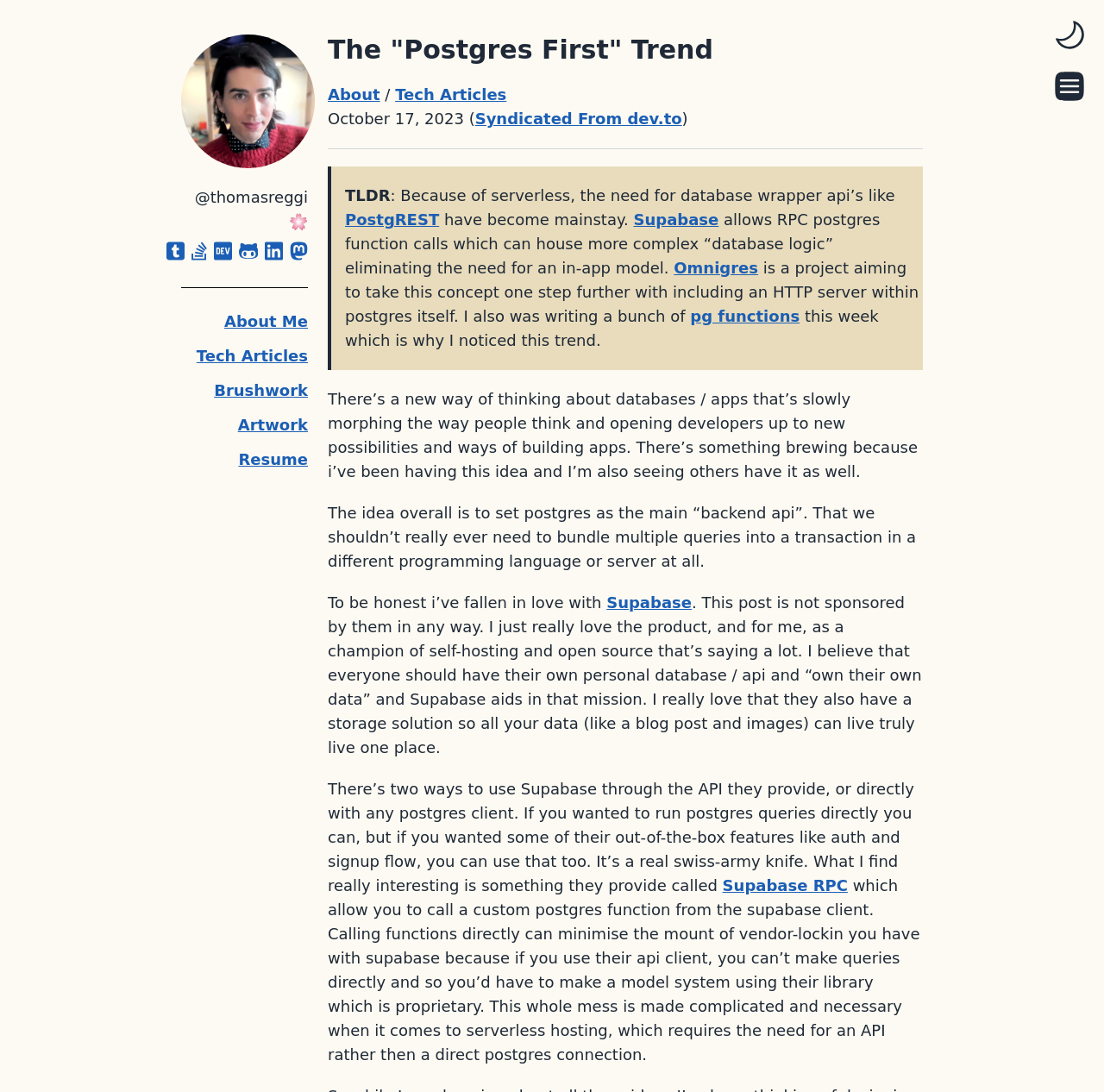Look at the image and write a detailed answer to the question: 
Who is the author of the article?

The author of the article can be identified by looking at the profile image and the text '@thomasreggi 🌸' which is located at the top of the webpage, indicating that the author is Thomas Reggi.